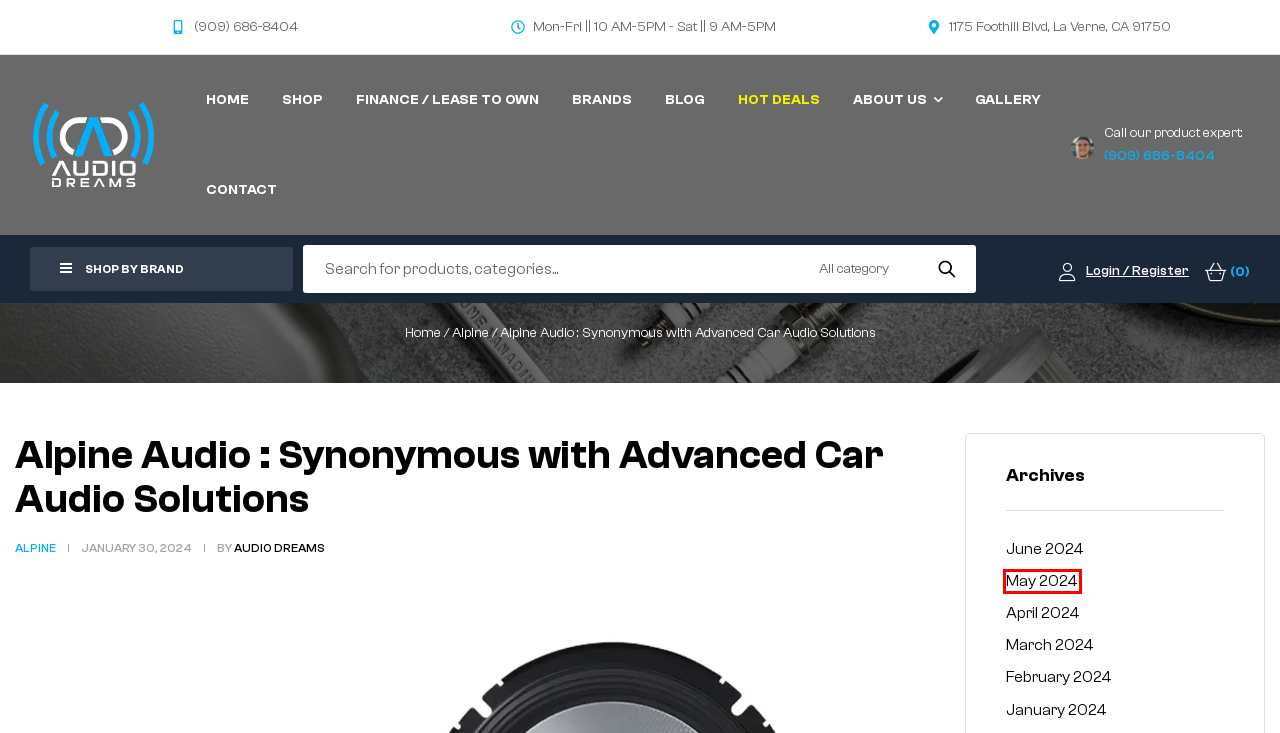Observe the webpage screenshot and focus on the red bounding box surrounding a UI element. Choose the most appropriate webpage description that corresponds to the new webpage after clicking the element in the bounding box. Here are the candidates:
A. Brands - Audio Dreams
B. May 2024 - Audio Dreams
C. My account - Audio Dreams
D. January 2024 - Audio Dreams
E. About Us - Audio Dreams
F. April 2024 - Audio Dreams
G. Blog - Audio Dreams
H. Alpine Archives - Audio Dreams

B